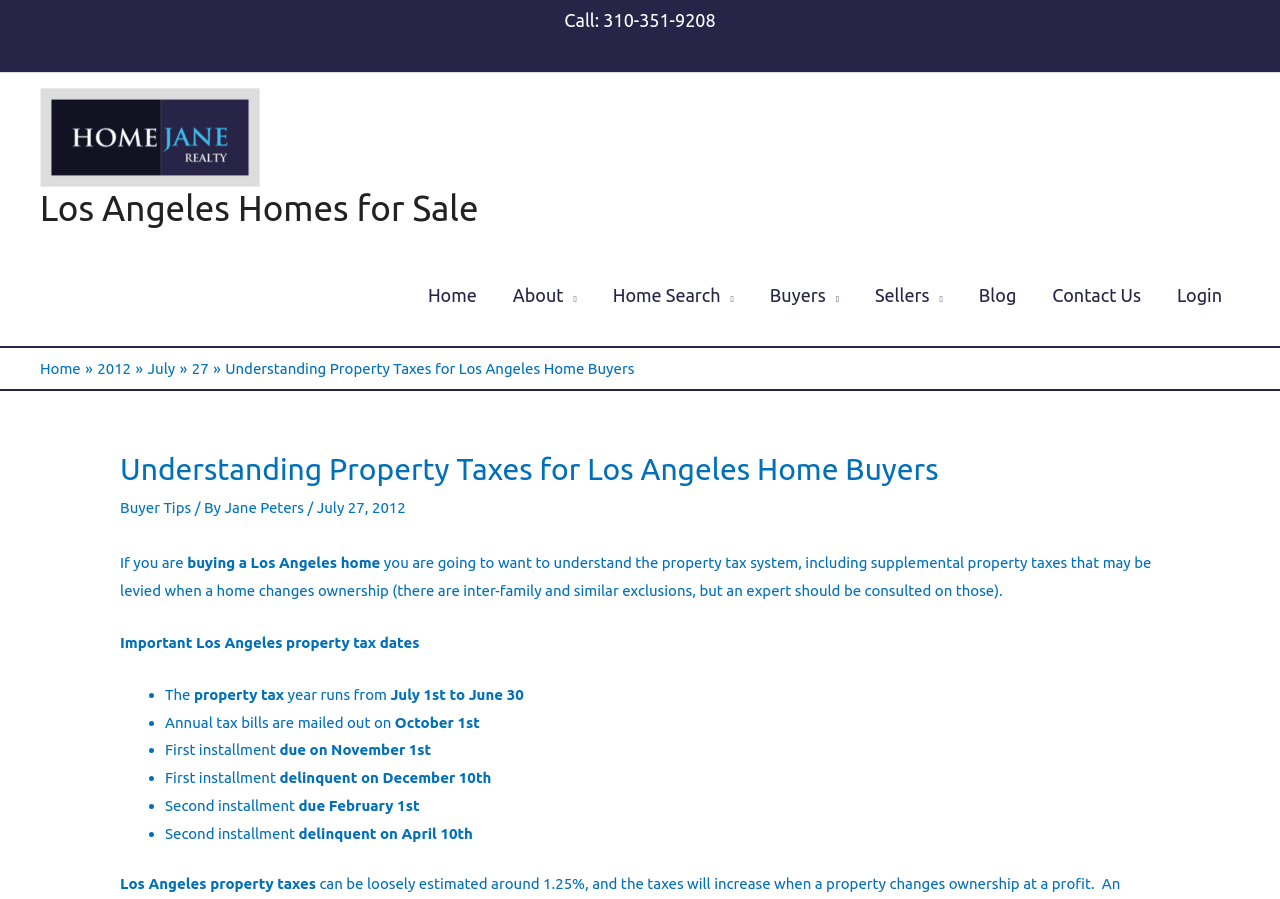Identify the bounding box coordinates of the clickable section necessary to follow the following instruction: "Navigate to the Home page". The coordinates should be presented as four float numbers from 0 to 1, i.e., [left, top, right, bottom].

[0.32, 0.271, 0.387, 0.385]